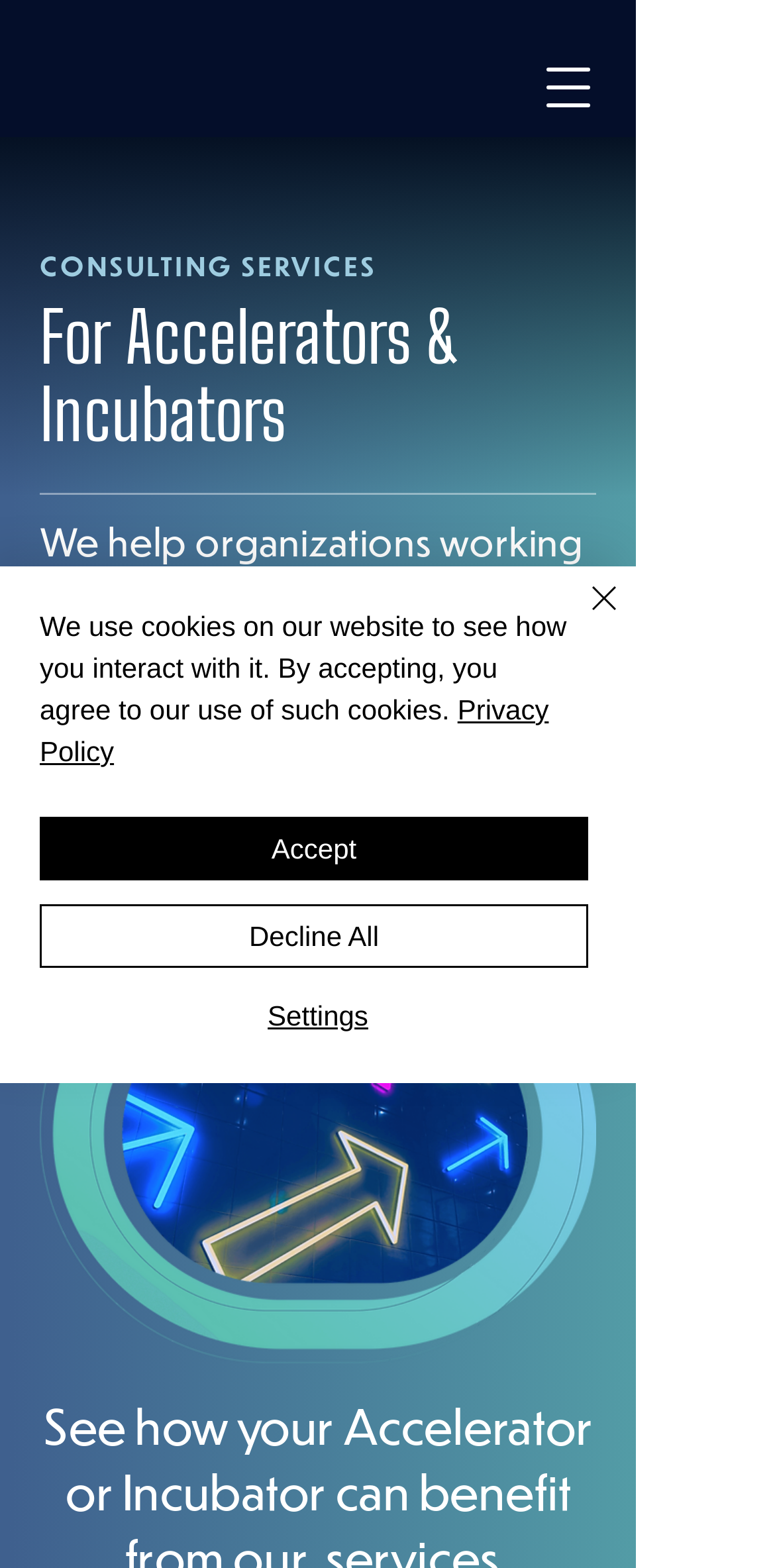Describe the entire webpage, focusing on both content and design.

The webpage is about Project Medtech Consulting & Advisory, which offers end-to-end services and support to accelerators and incubators. At the top right corner, there is a button to open the navigation menu. Below the navigation button, there are three headings that introduce the consulting services provided by Project Medtech, specifically for accelerators and incubators. The first heading is "CONSULTING SERVICES", followed by "For Accelerators & Incubators", and then "We help organizations working to accelerate Medtech opportunities." 

Under these headings, there is a paragraph of text that explains how Project Medtech can help, stating that their diverse team can bring Medtech specialized business consulting and mentorship to companies. Below this text, there is a large image that takes up most of the width of the page, likely showcasing Project Medtech's consulting services.

At the bottom of the page, there is a cookie policy alert that informs users about the use of cookies on the website. This alert is accompanied by three buttons: "Accept", "Decline All", and "Settings". There is also a link to the "Privacy Policy" and a "Close" button with a small "Close" icon to the right of it.